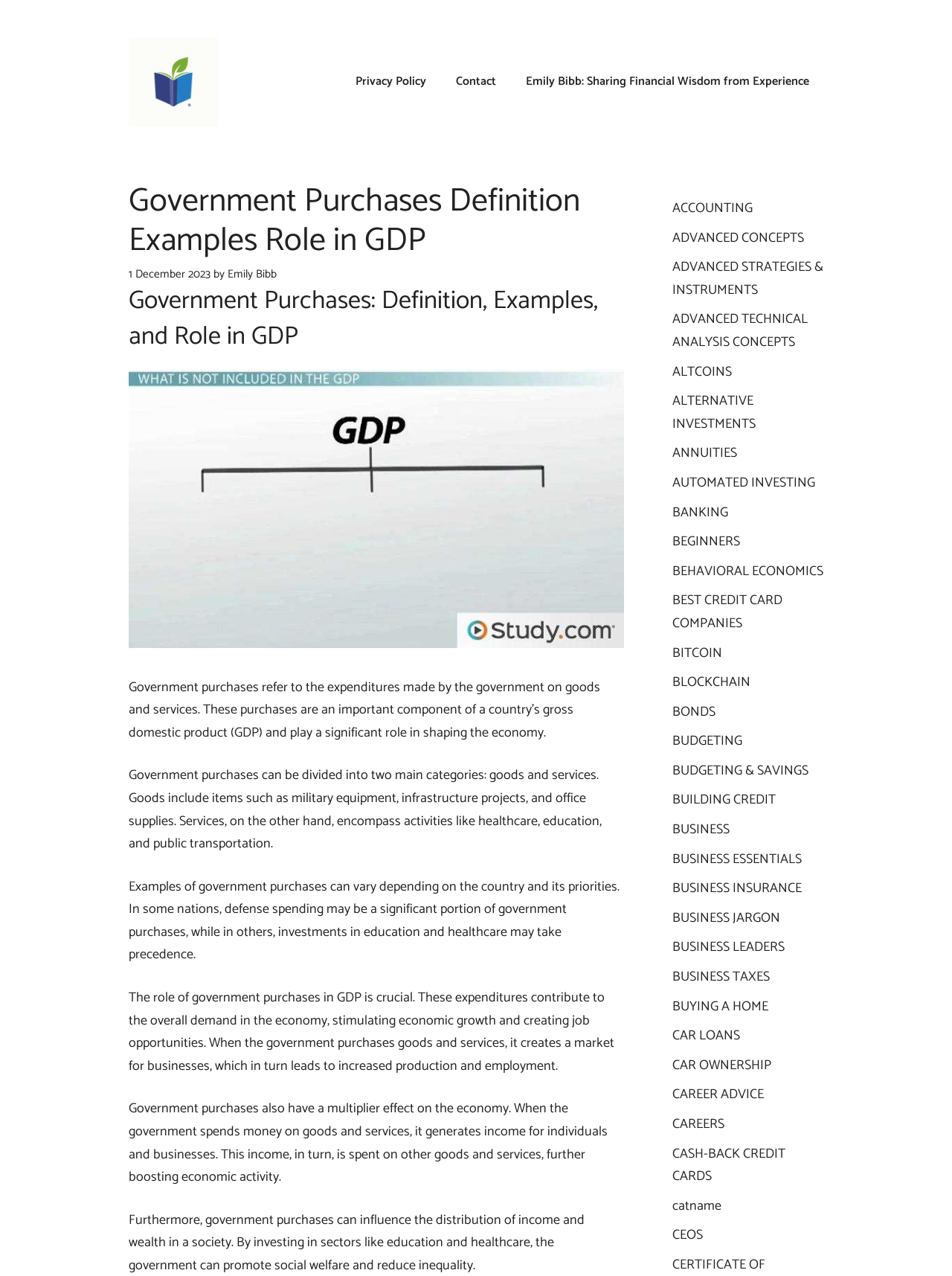Find the coordinates for the bounding box of the element with this description: "BUDGETING & SAVINGS".

[0.706, 0.595, 0.849, 0.613]